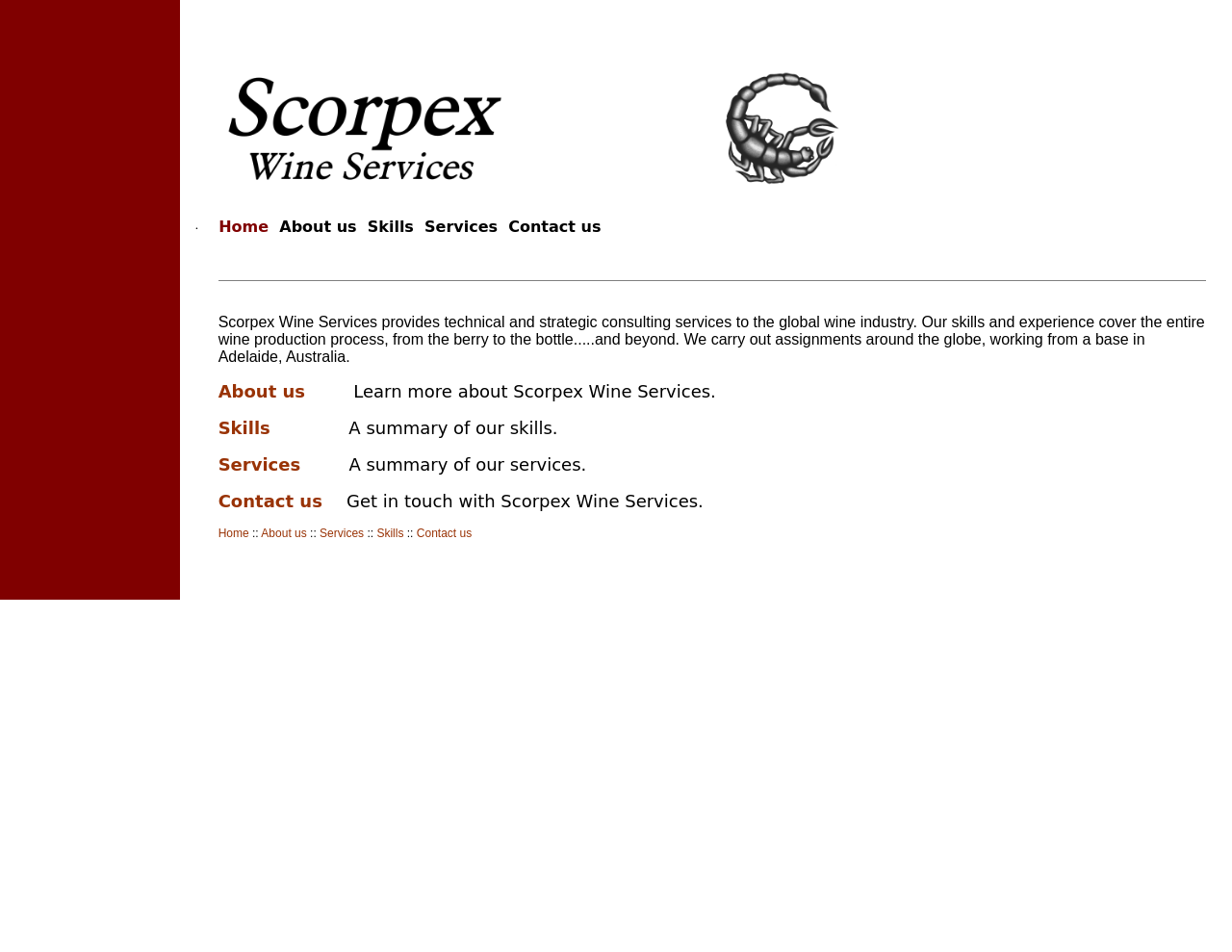Please provide a comprehensive response to the question based on the details in the image: How can I get in touch with Scorpex Wine Services?

The contact information of Scorpex Wine Services can be found in the main content area of the webpage, where there is a link to 'Contact us' that allows users to get in touch with the company.